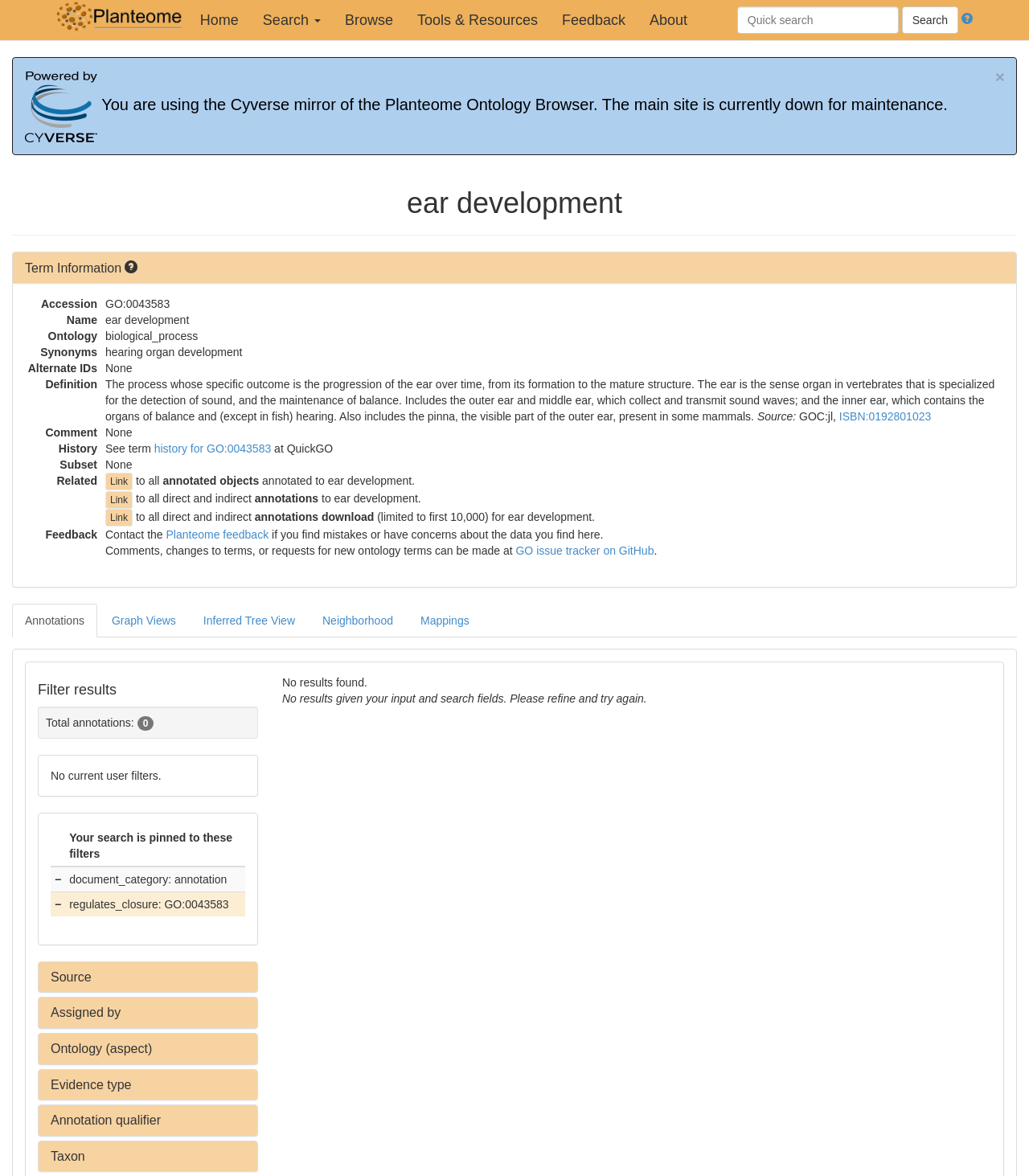Given the element description, predict the bounding box coordinates in the format (top-left x, top-left y, bottom-right x, bottom-right y). Make sure all values are between 0 and 1. Here is the element description: ISBN:0192801023

[0.815, 0.349, 0.905, 0.36]